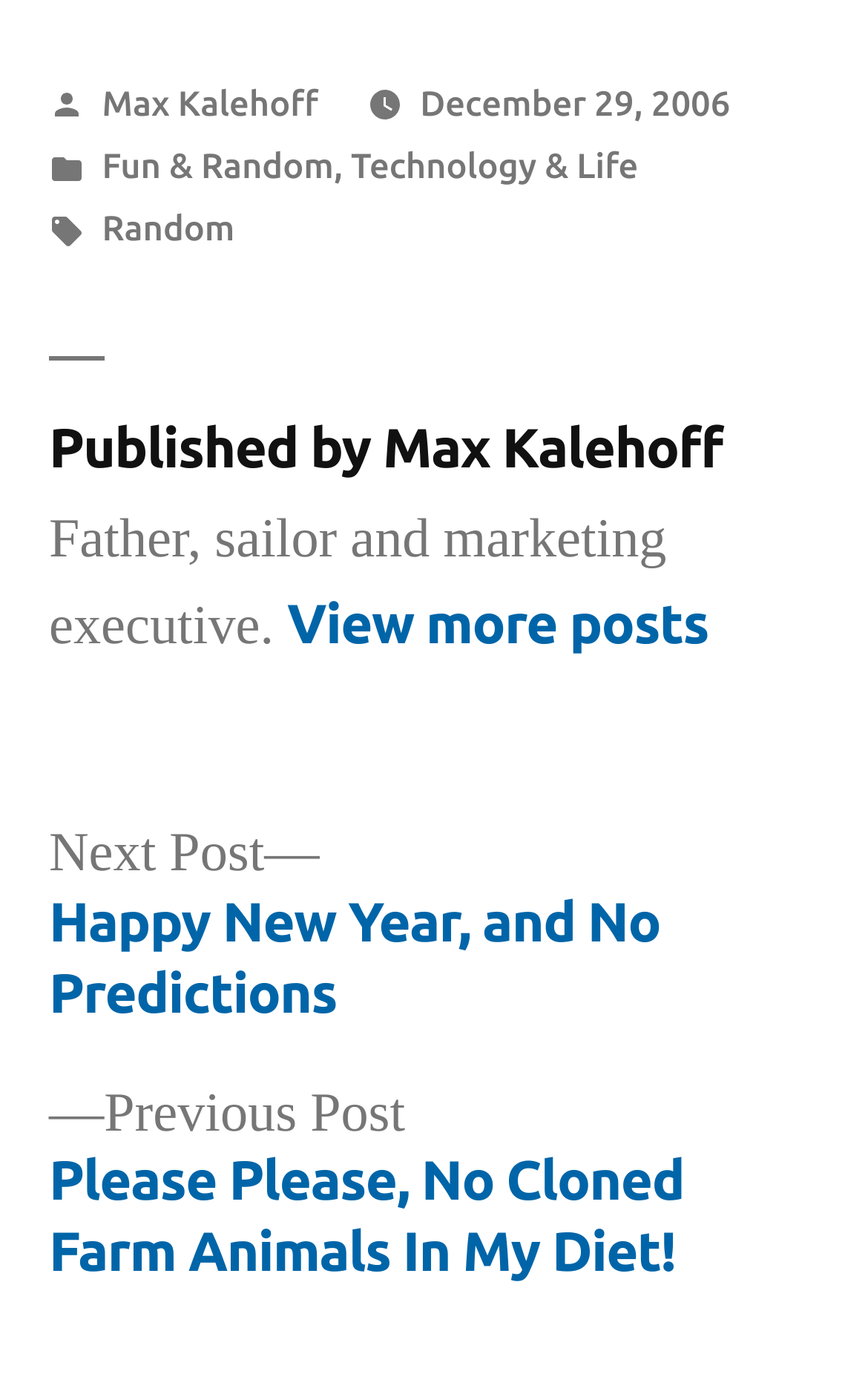Based on the image, please respond to the question with as much detail as possible:
What is the date of the post?

The date of the post is December 29, 2006, which is indicated by the link 'December 29, 2006' in the footer section.